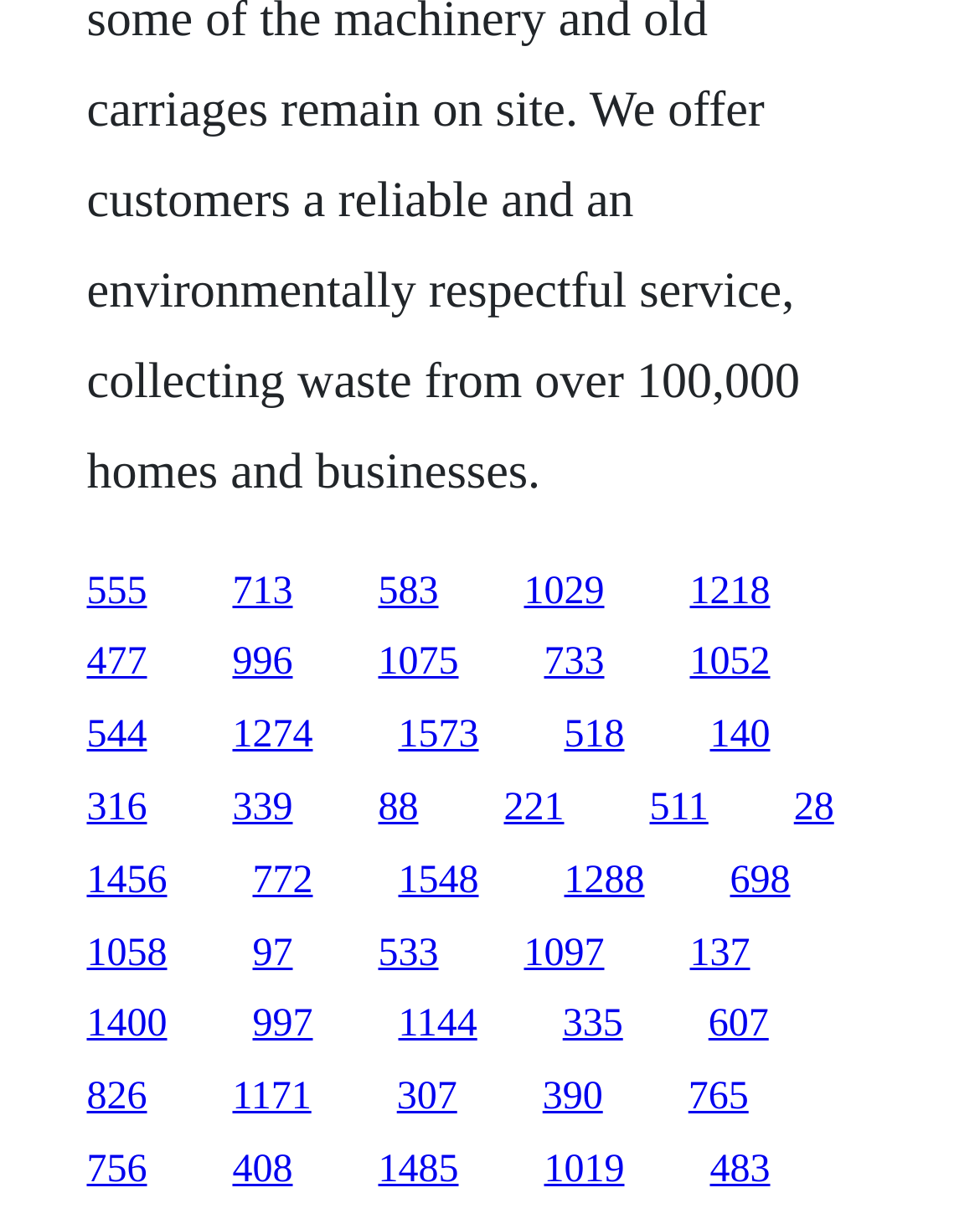Please indicate the bounding box coordinates for the clickable area to complete the following task: "visit the 1029 page". The coordinates should be specified as four float numbers between 0 and 1, i.e., [left, top, right, bottom].

[0.535, 0.463, 0.617, 0.498]